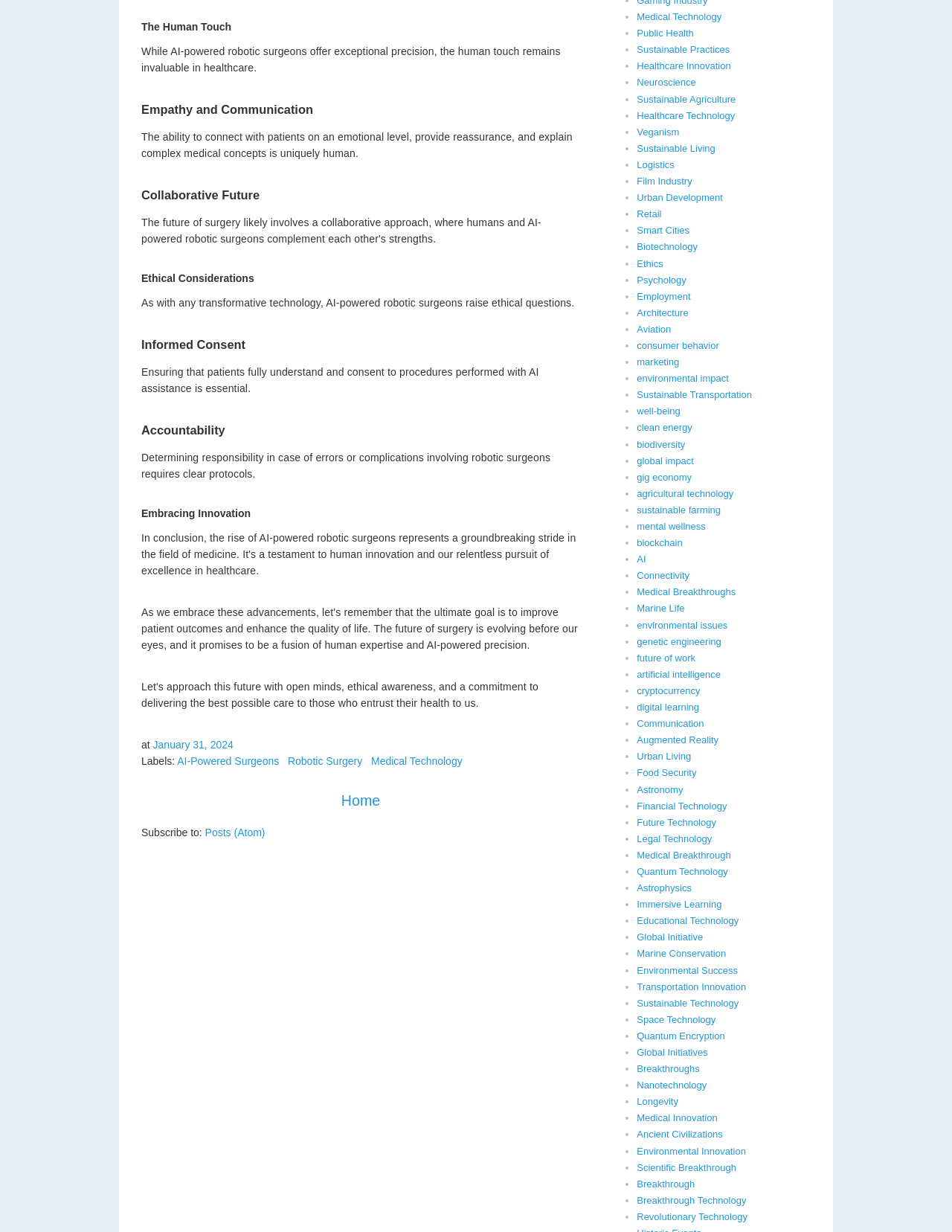Respond with a single word or phrase for the following question: 
What are the ethical considerations mentioned in the webpage?

Informed consent, accountability